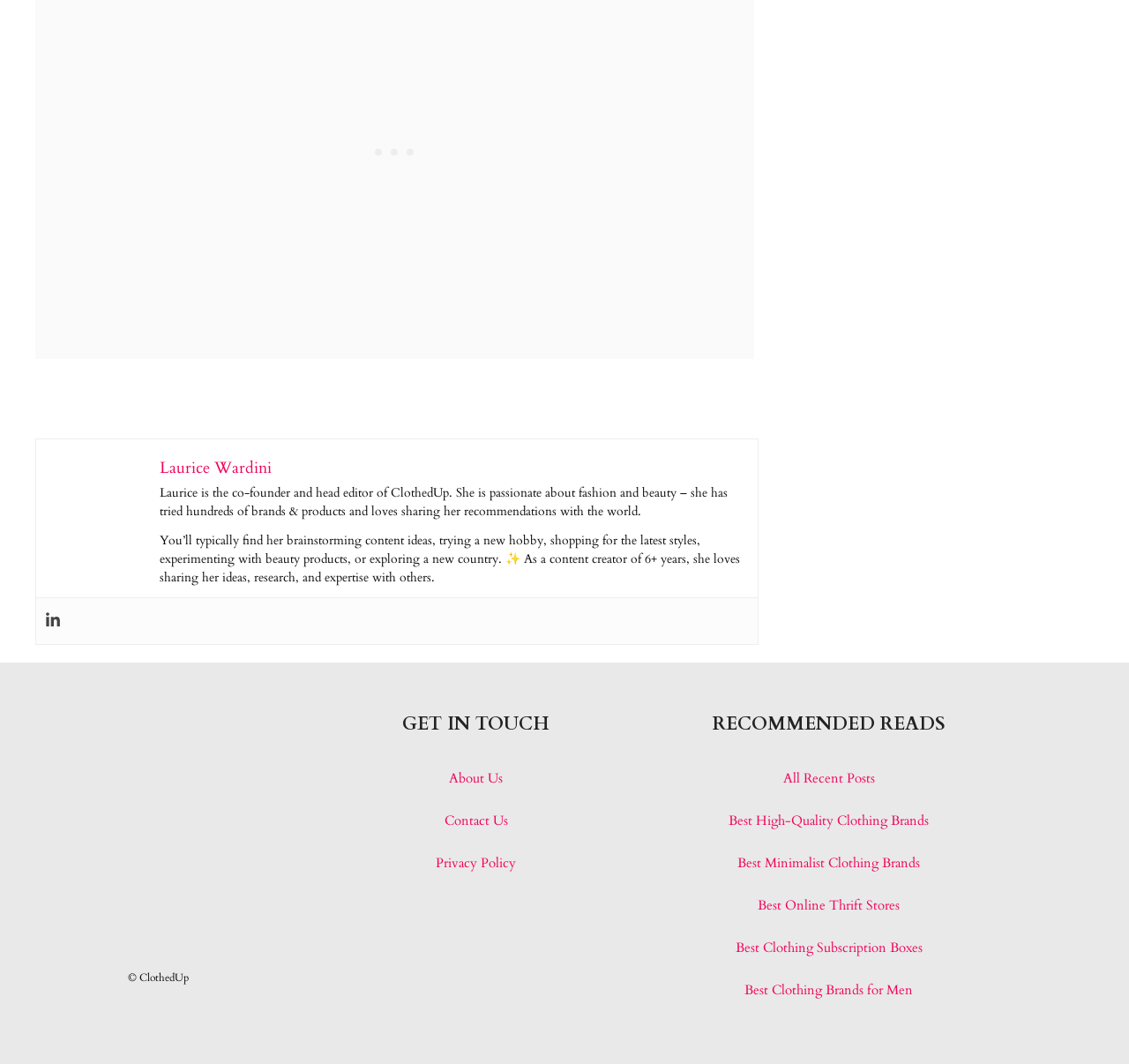Provide the bounding box coordinates of the UI element that matches the description: "Best Clothing Brands for Men".

[0.66, 0.922, 0.809, 0.939]